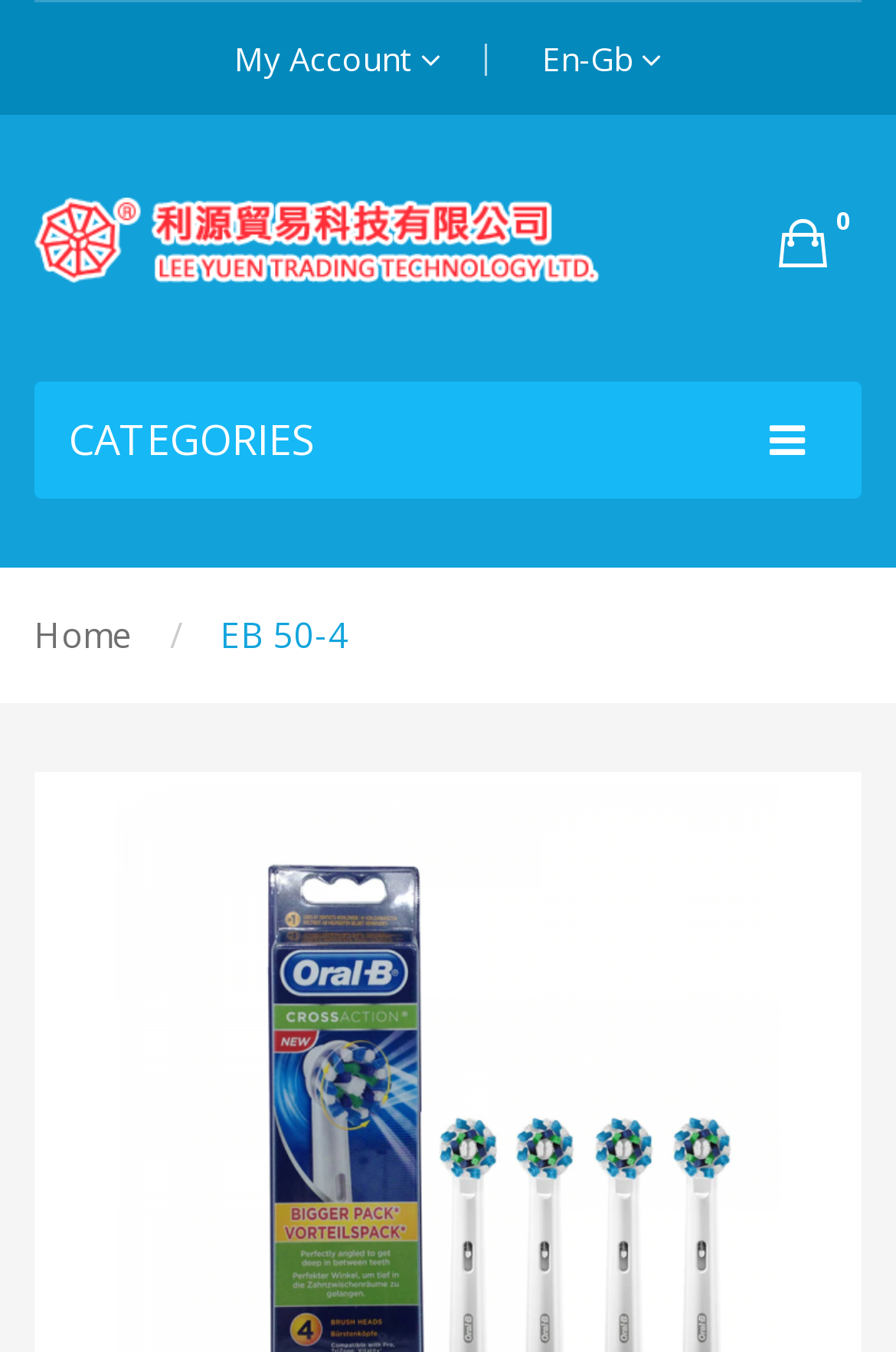Carefully examine the image and provide an in-depth answer to the question: How many links are in the main navigation menu?

I counted the number of link elements in the main navigation menu, and I found two links: 'Home' and 'EB 50-4'. They are located below the top navigation bar, and their bounding box coordinates indicate that they are positioned vertically next to each other.